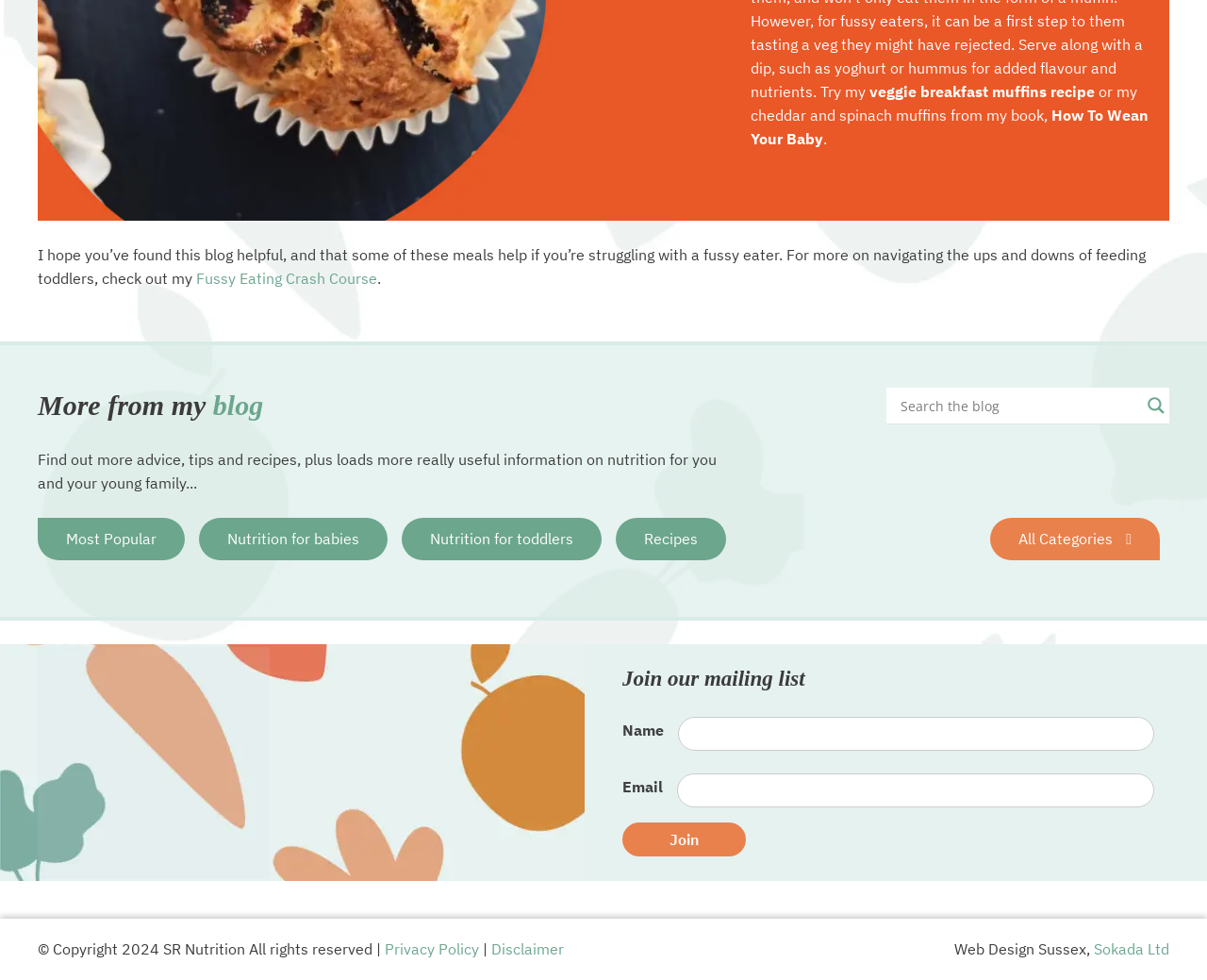Locate the bounding box of the user interface element based on this description: "Partners".

None